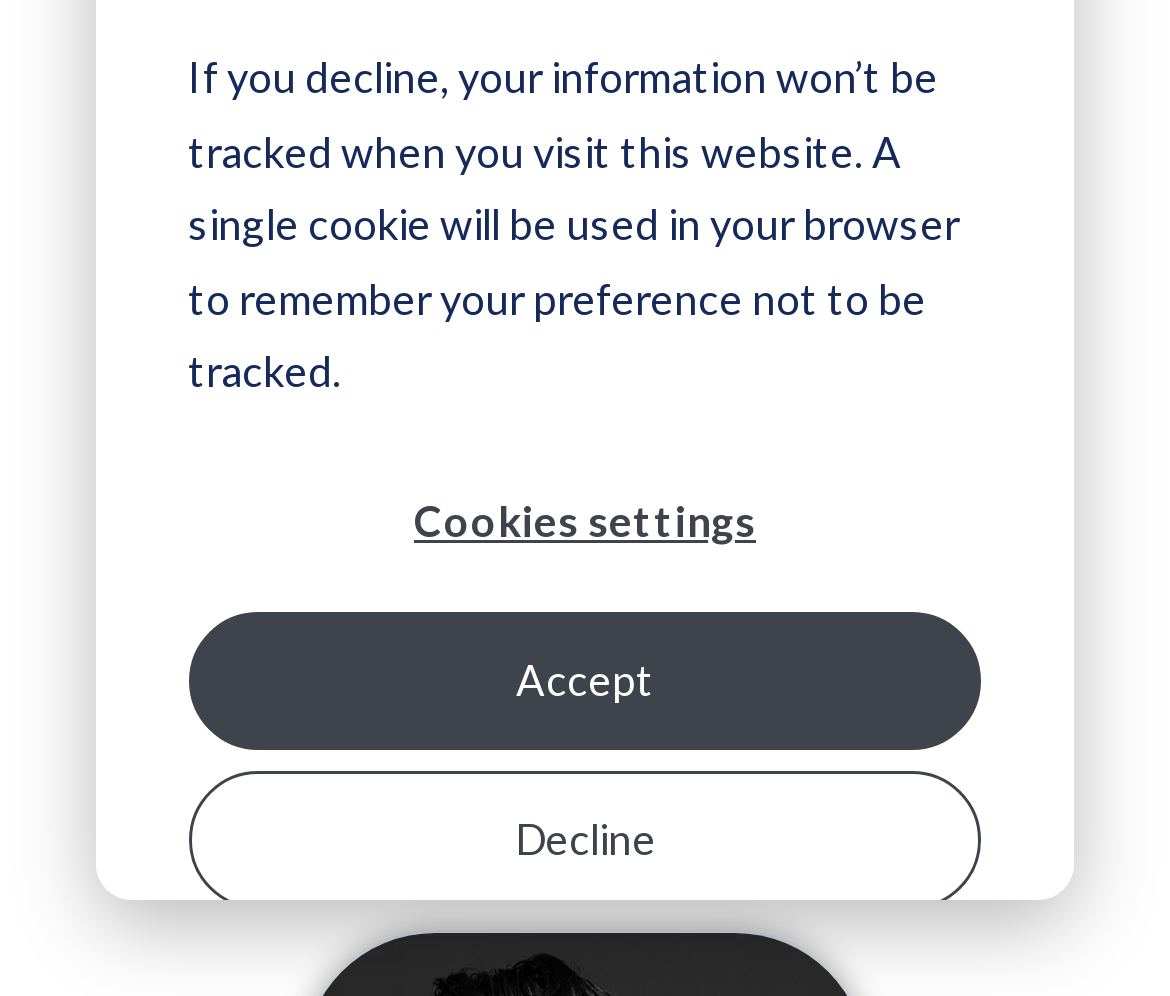Determine the bounding box for the described HTML element: "Accept". Ensure the coordinates are four float numbers between 0 and 1 in the format [left, top, right, bottom].

[0.161, 0.614, 0.839, 0.754]